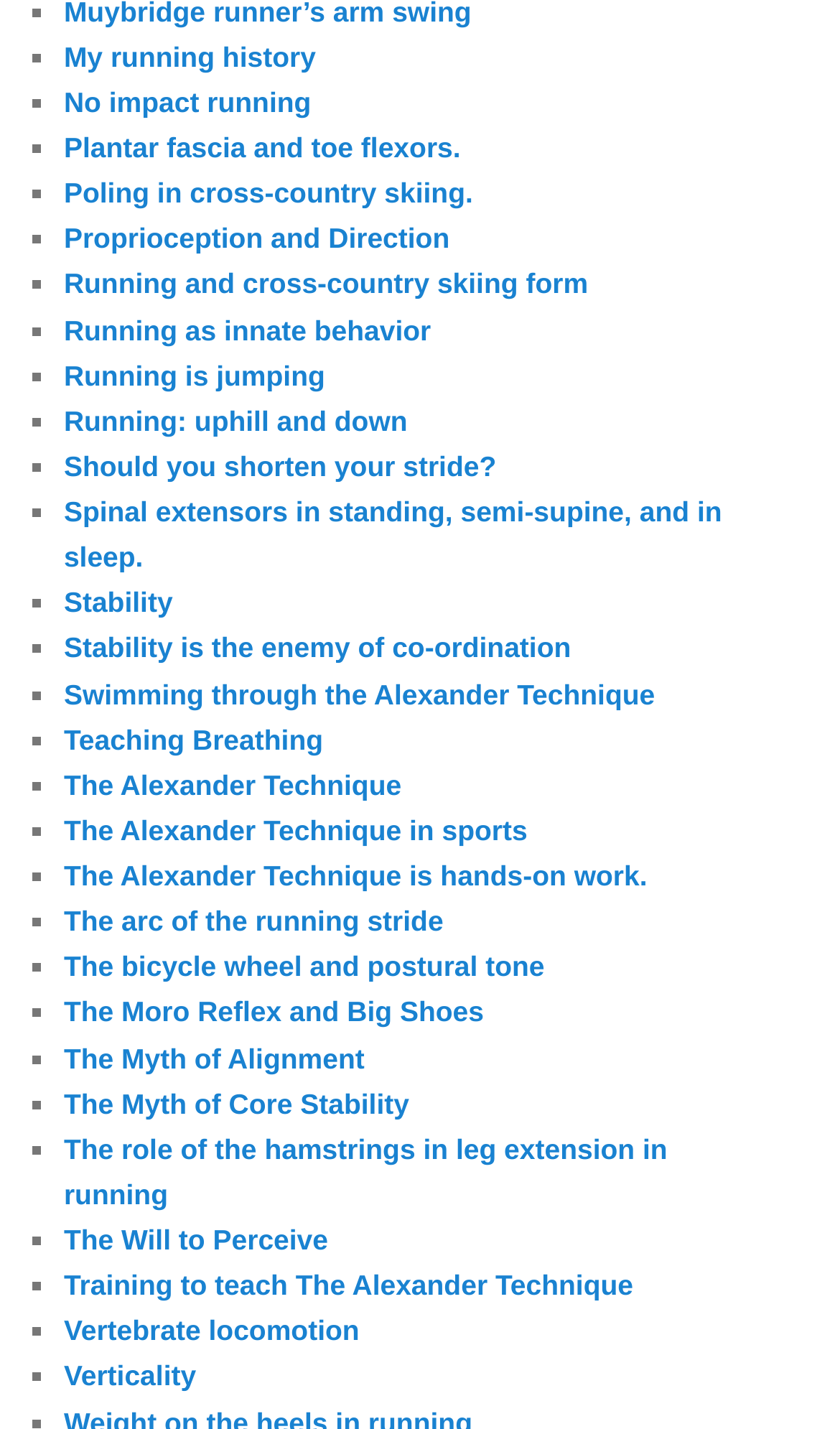Determine the bounding box coordinates of the clickable region to follow the instruction: "Read about 'The Alexander Technique'".

[0.076, 0.538, 0.478, 0.561]